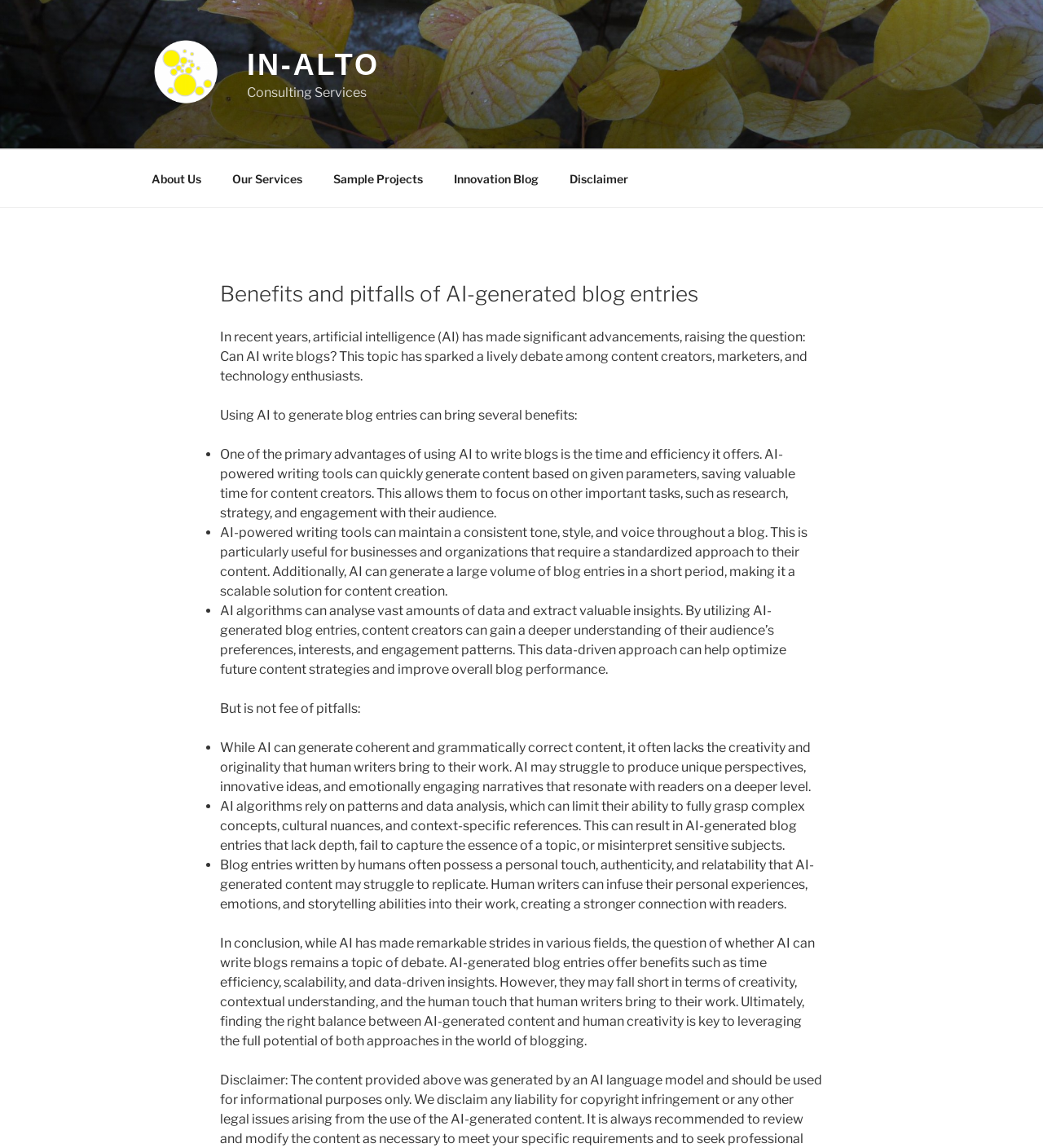Determine the bounding box coordinates (top-left x, top-left y, bottom-right x, bottom-right y) of the UI element described in the following text: parent_node: IN-ALTO

[0.147, 0.034, 0.234, 0.096]